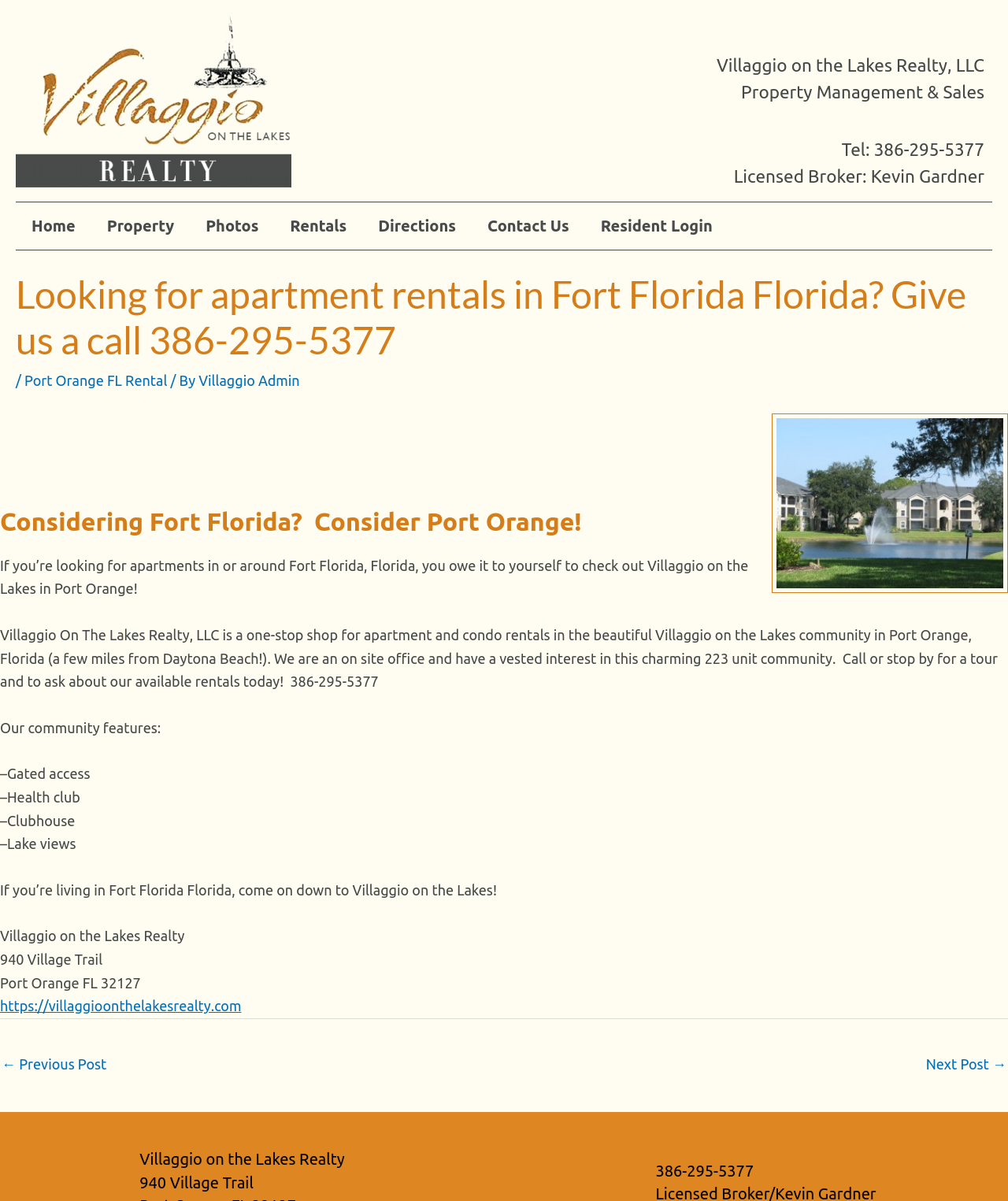Determine the bounding box coordinates of the clickable region to follow the instruction: "Call the phone number".

[0.835, 0.116, 0.977, 0.132]